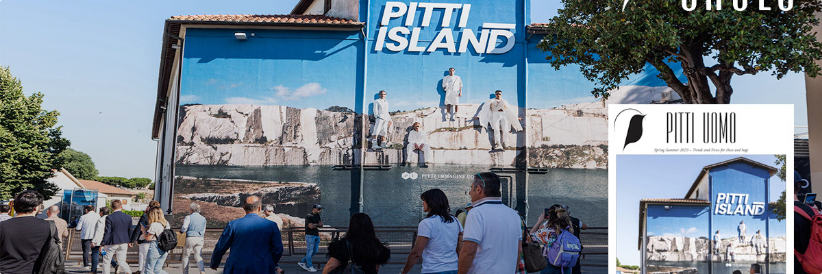Explain the image with as much detail as possible.

The image showcases a vibrant scene from Pitti Uomo, an influential fashion event held in Florence, Italy. In the foreground, a diverse crowd of attendees walks past a large mural depicting a striking outdoor art installation labeled "PITTI ISLAND." The mural features models in stylish outfits posing against a dramatic rocky landscape, highlighting a blend of nature and fashion. To the right, a printed advertisement shows the logo for Pitti Uomo, marking its prominence in the fashion industry. The setting is sunny, evoking a sense of excitement and energy as participants explore trends for summer 2023, which emphasize color, technical performance, and a revival of classic styles. The overall atmosphere captures the essence of fashion innovation and a return to normalcy after recent global disruptions.